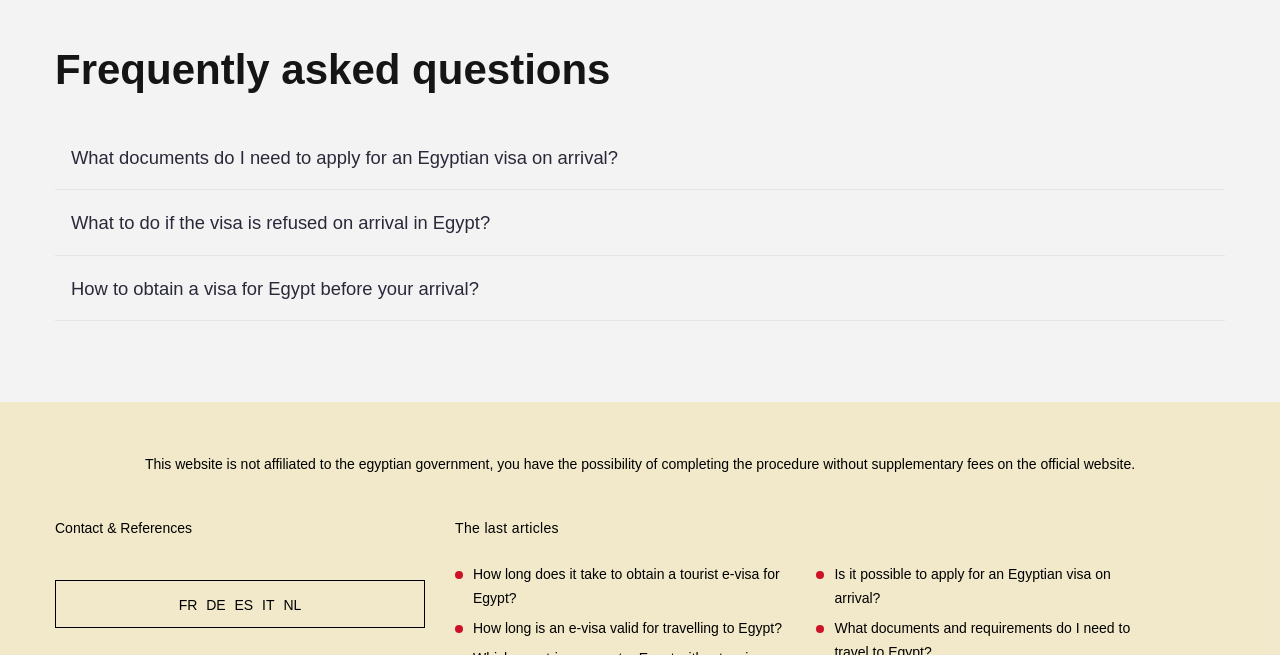What languages are available on this website?
Answer the question with as much detail as you can, using the image as a reference.

The website provides links to different language versions, including FR, DE, ES, IT, and NL, indicating that the website is available in multiple languages.